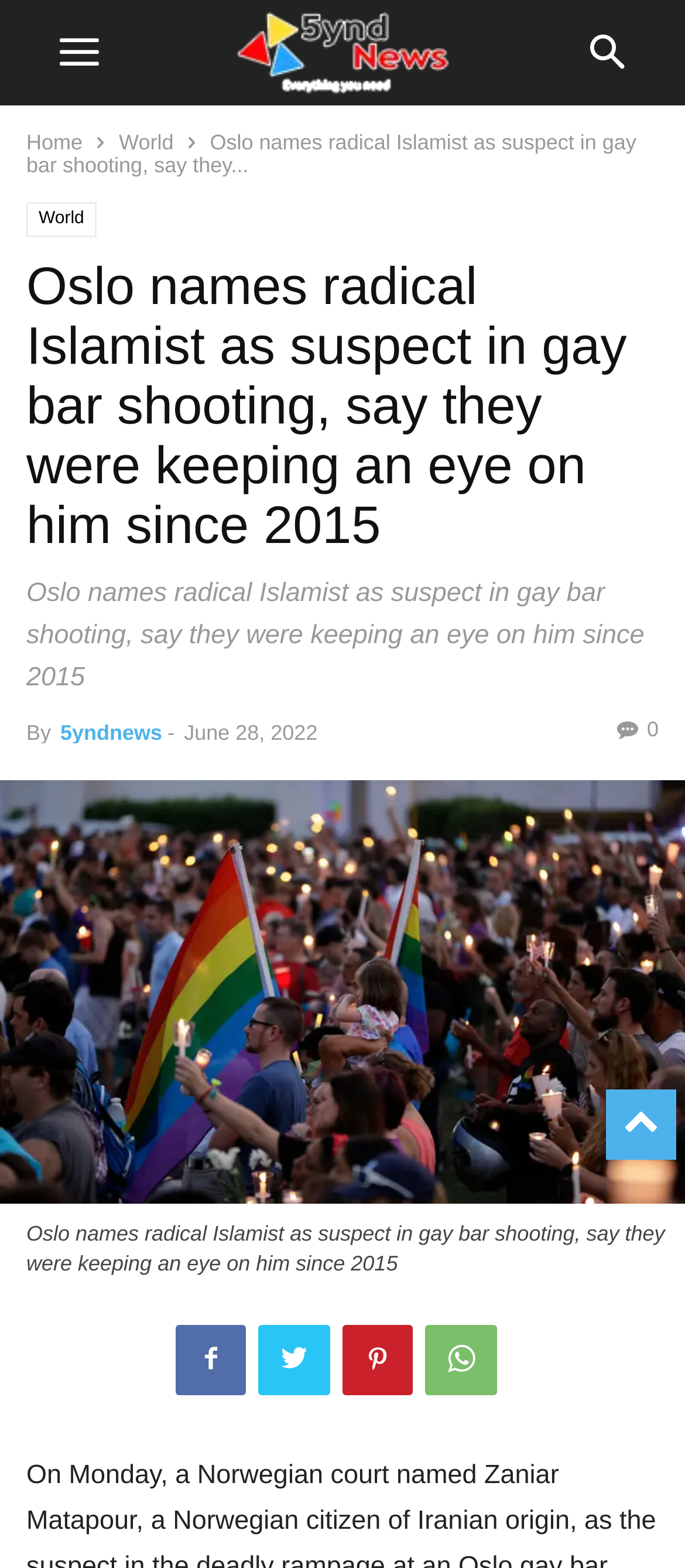Please find the bounding box coordinates of the clickable region needed to complete the following instruction: "View business management resources". The bounding box coordinates must consist of four float numbers between 0 and 1, i.e., [left, top, right, bottom].

None